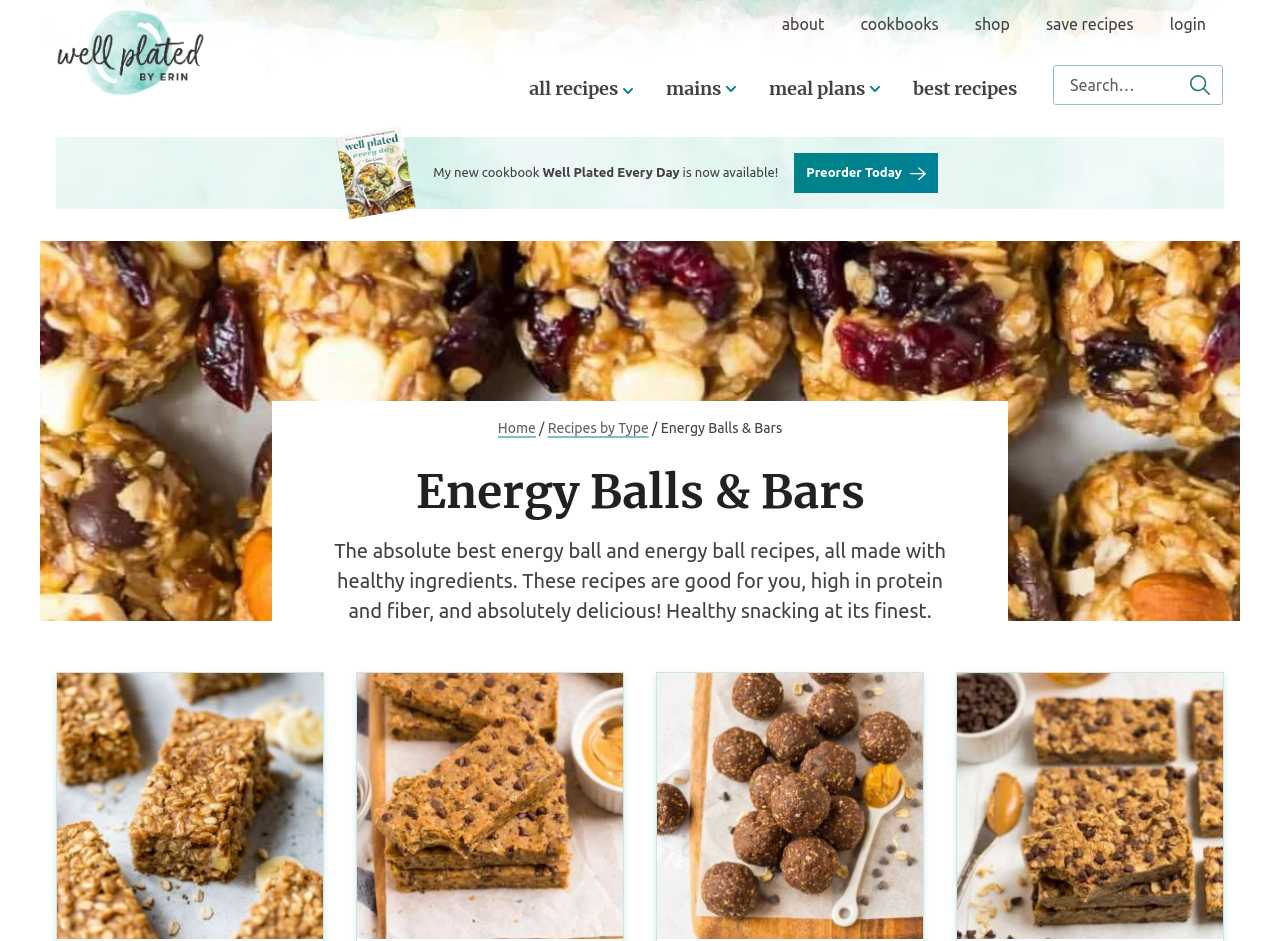Please specify the bounding box coordinates for the clickable region that will help you carry out the instruction: "Preorder cookbook".

[0.621, 0.163, 0.733, 0.205]